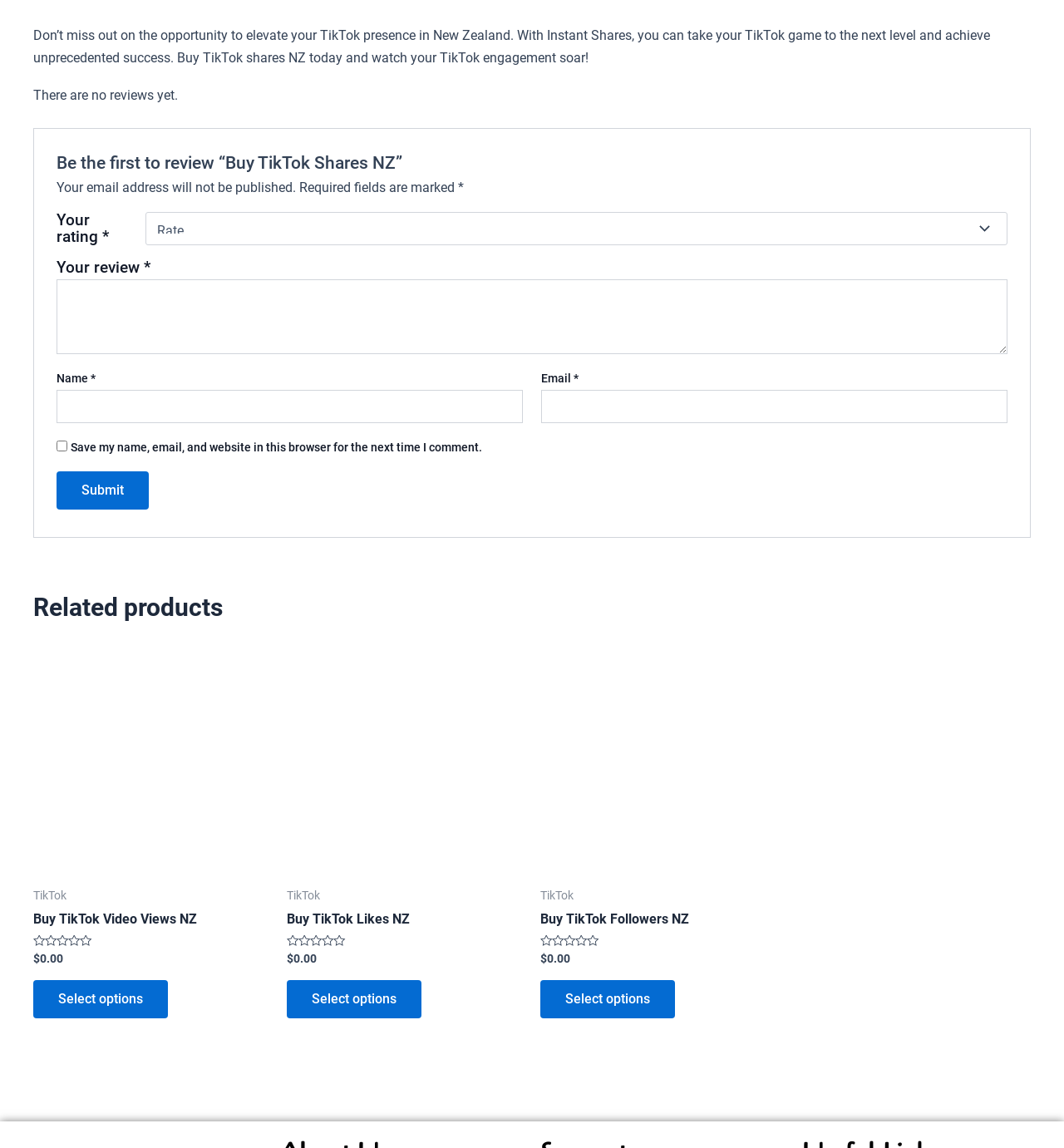Respond with a single word or phrase to the following question:
What are the related products offered on this webpage?

TikTok Video Views NZ, TikTok Likes NZ, TikTok Followers NZ